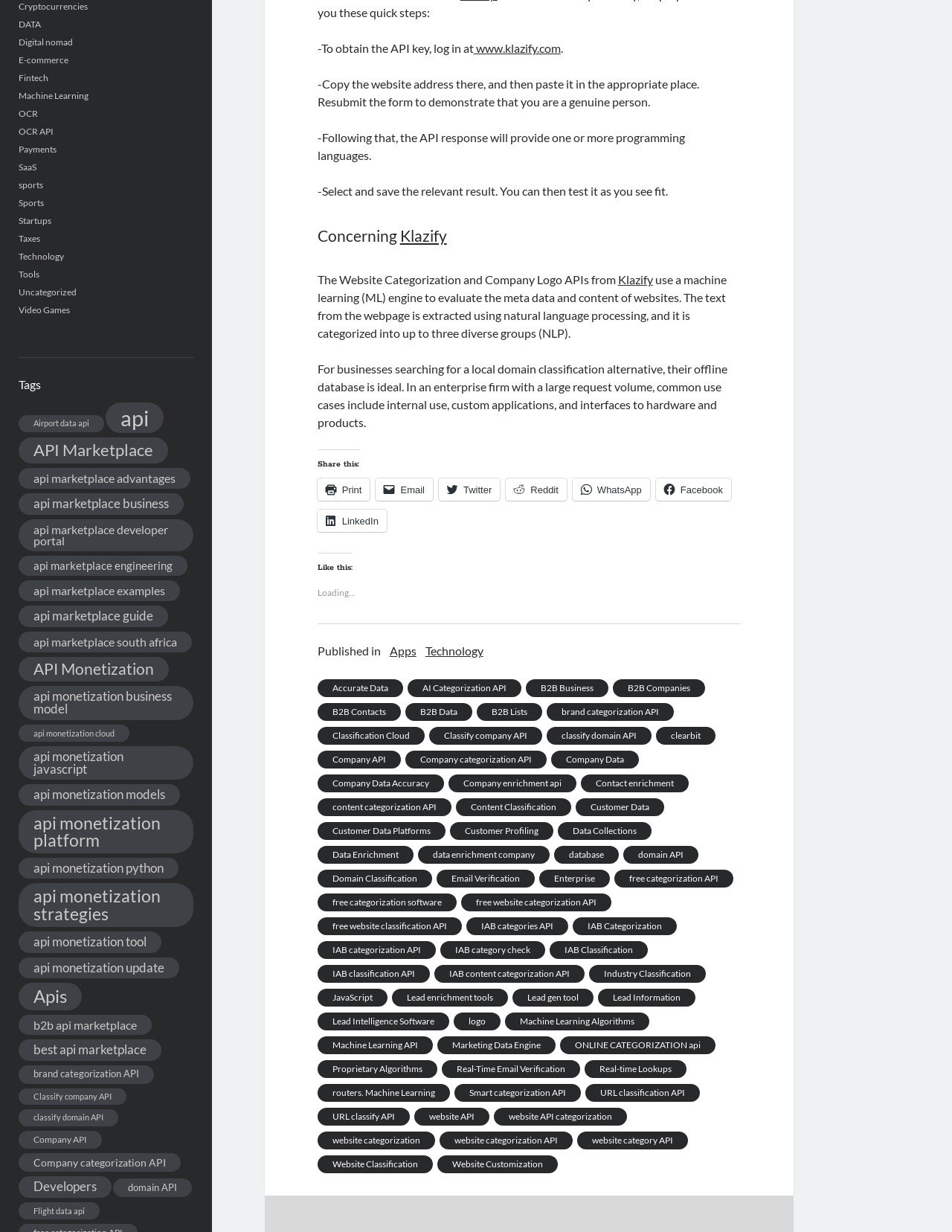How many links are there under the 'Tags' heading?
Based on the image, give a one-word or short phrase answer.

26